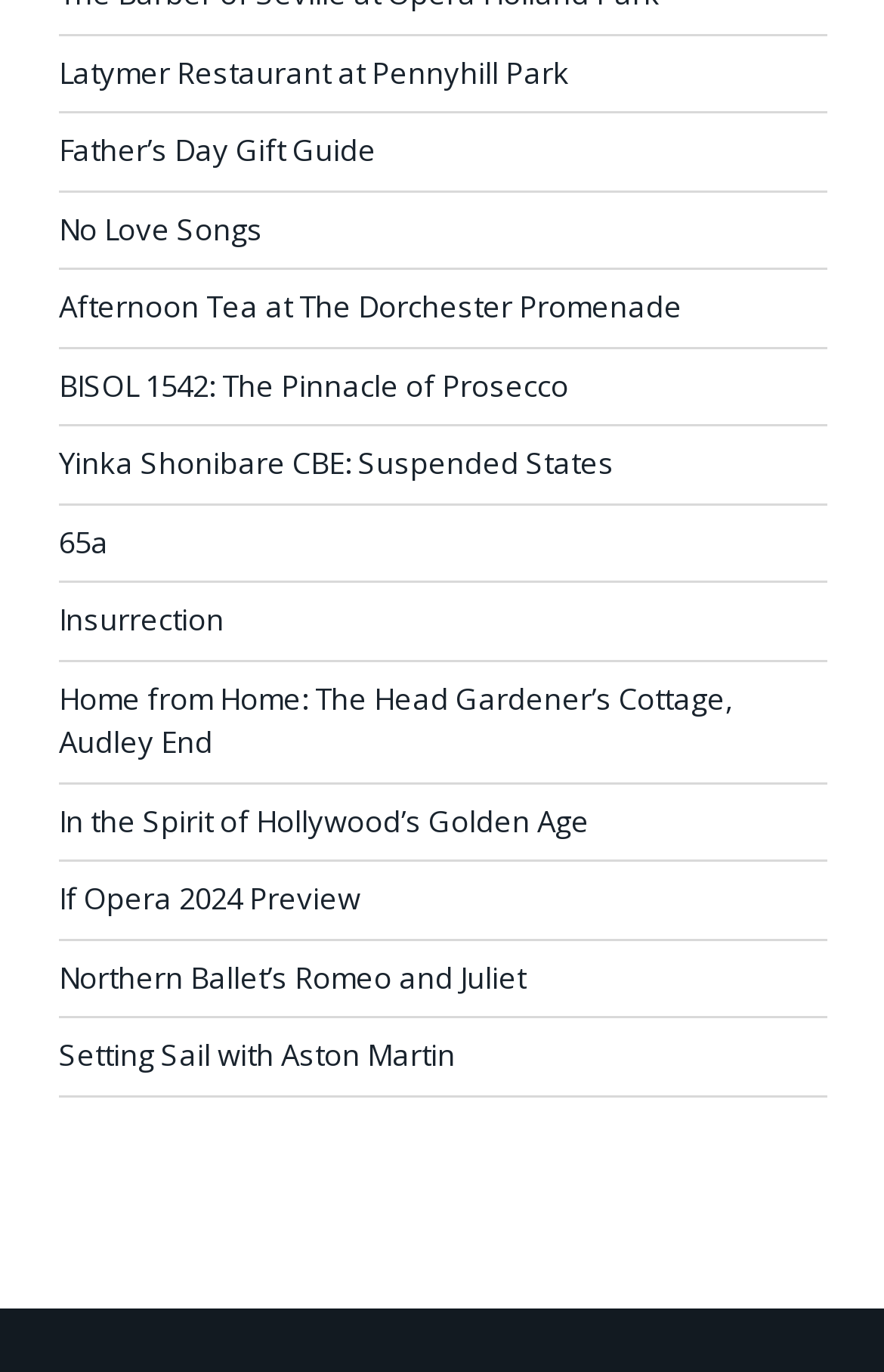Identify the coordinates of the bounding box for the element that must be clicked to accomplish the instruction: "View Father’s Day Gift Guide".

[0.067, 0.094, 0.426, 0.124]